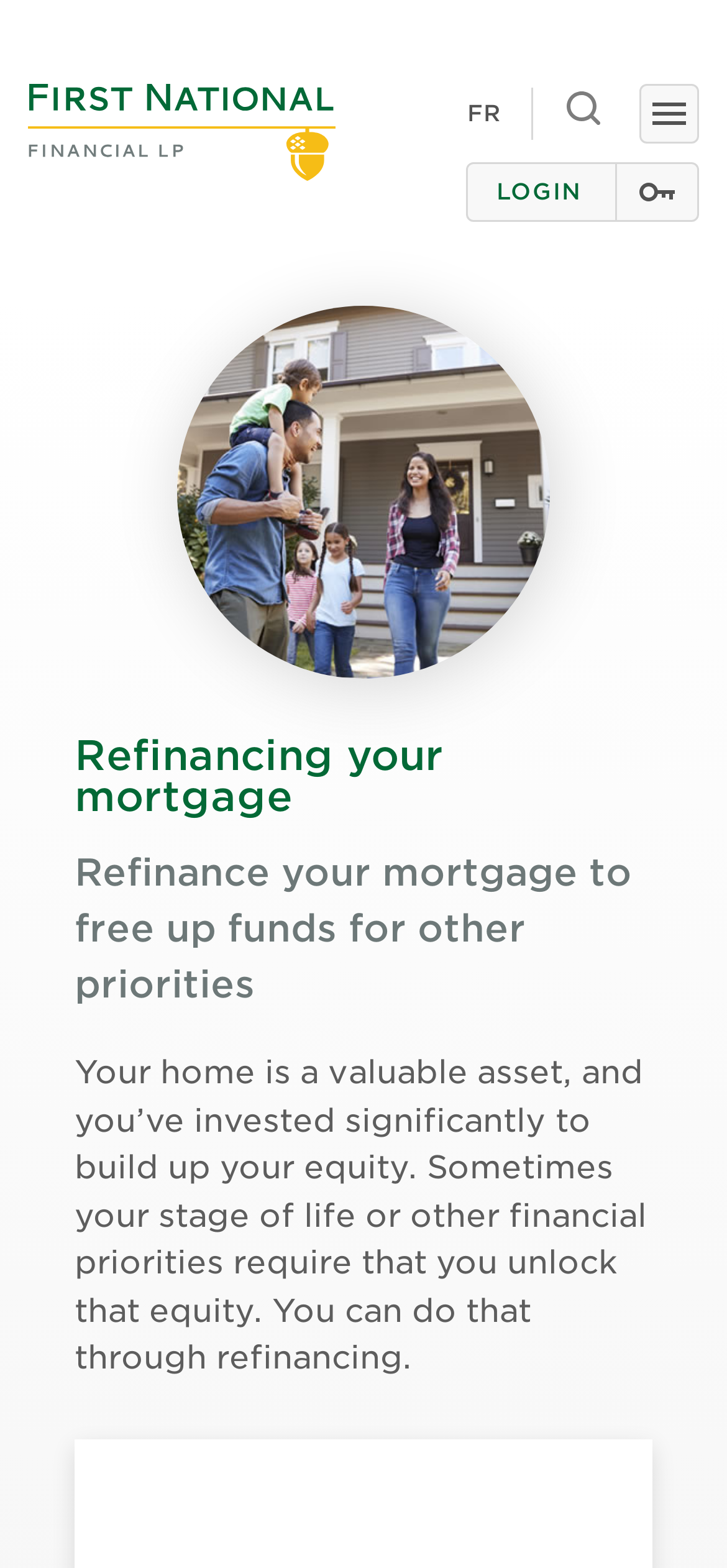What is the purpose of refinancing a mortgage?
Answer with a single word or phrase, using the screenshot for reference.

To free up funds